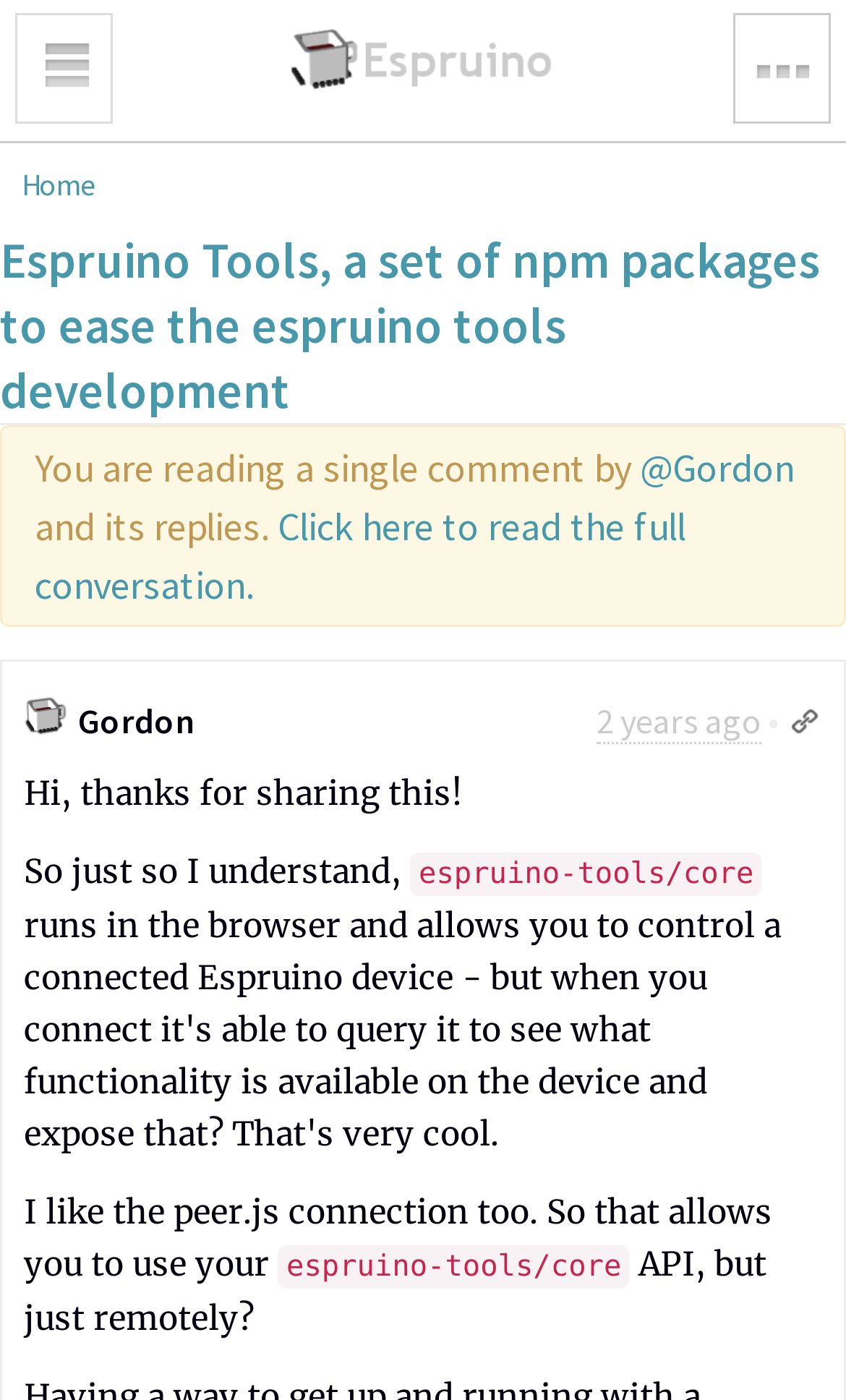Please identify the bounding box coordinates of the area I need to click to accomplish the following instruction: "Read the full conversation".

[0.041, 0.358, 0.81, 0.435]